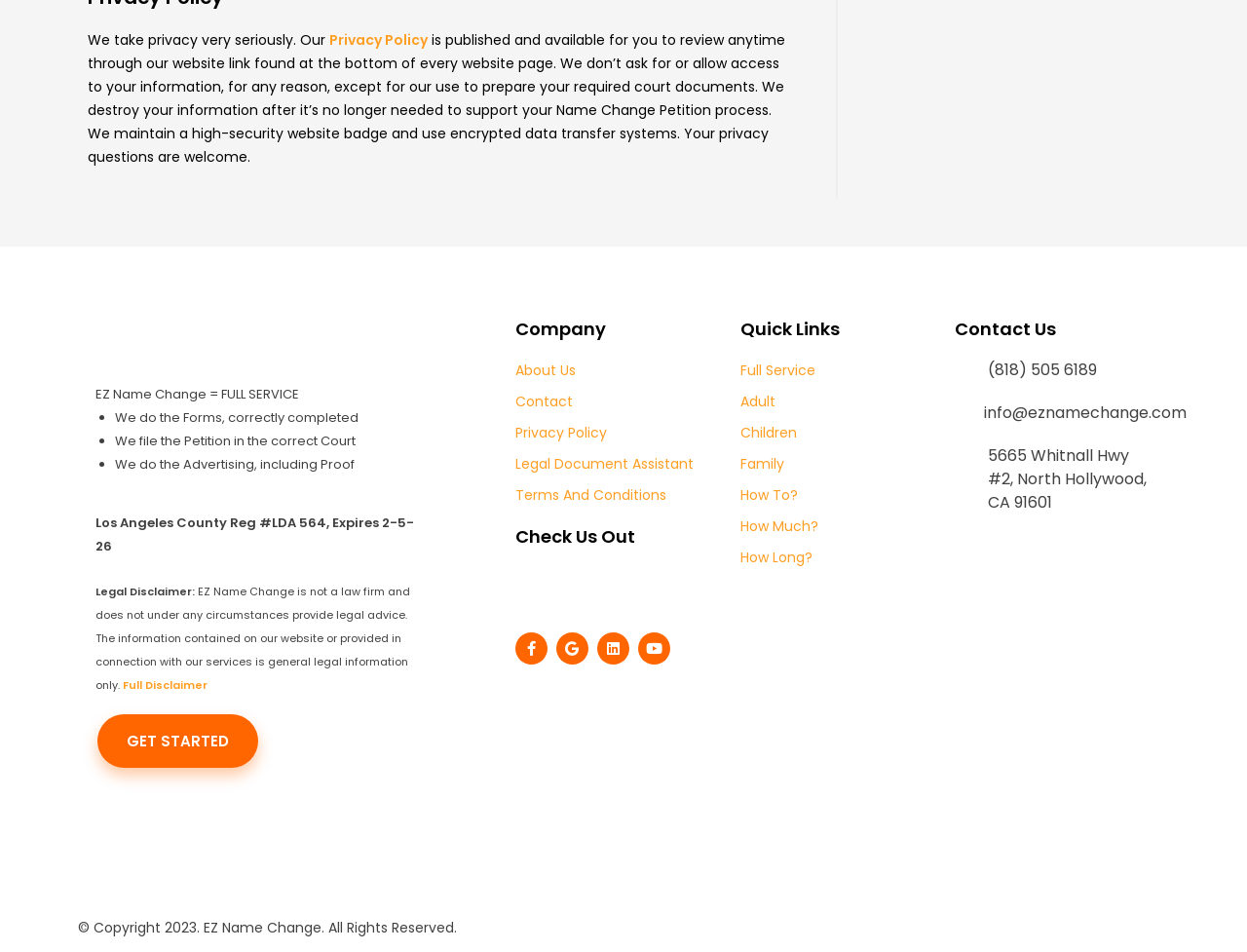Find the bounding box coordinates for the area that should be clicked to accomplish the instruction: "Visit the 'About Us' page".

[0.413, 0.377, 0.578, 0.402]